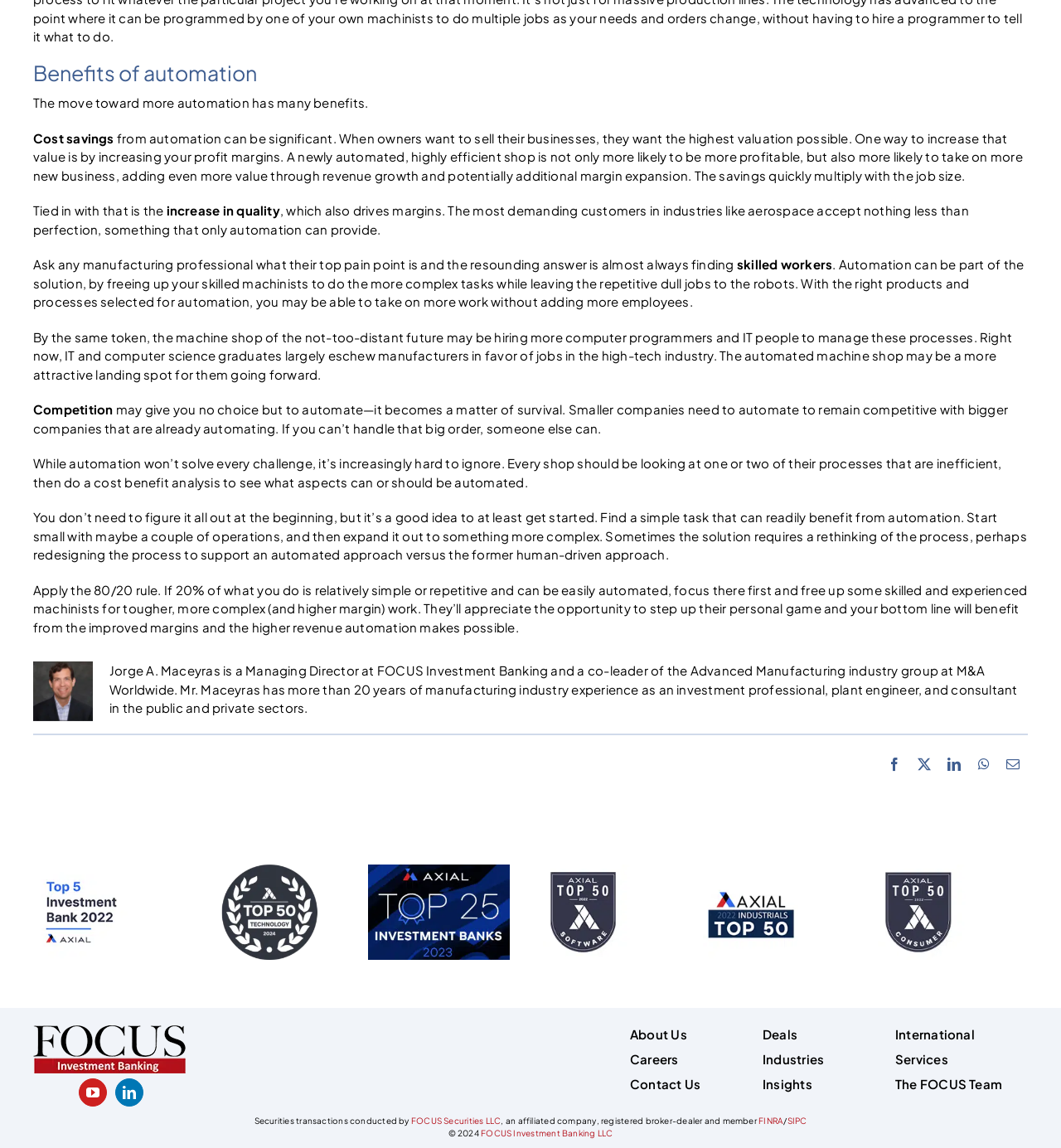Give a short answer to this question using one word or a phrase:
Who is the author of the article?

Jorge A. Maceyras